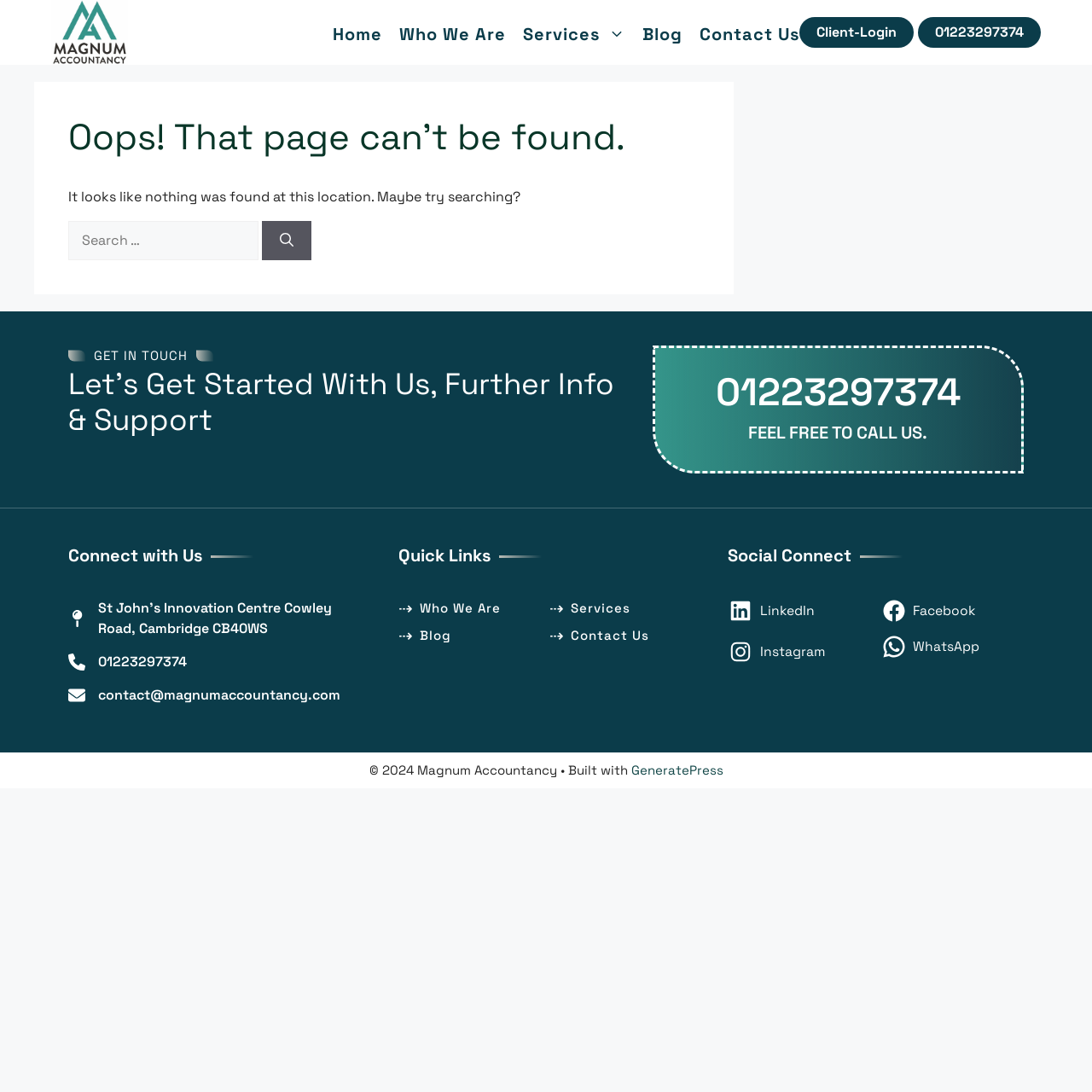Can you specify the bounding box coordinates of the area that needs to be clicked to fulfill the following instruction: "Click the 'Client-Login' button"?

[0.732, 0.016, 0.837, 0.044]